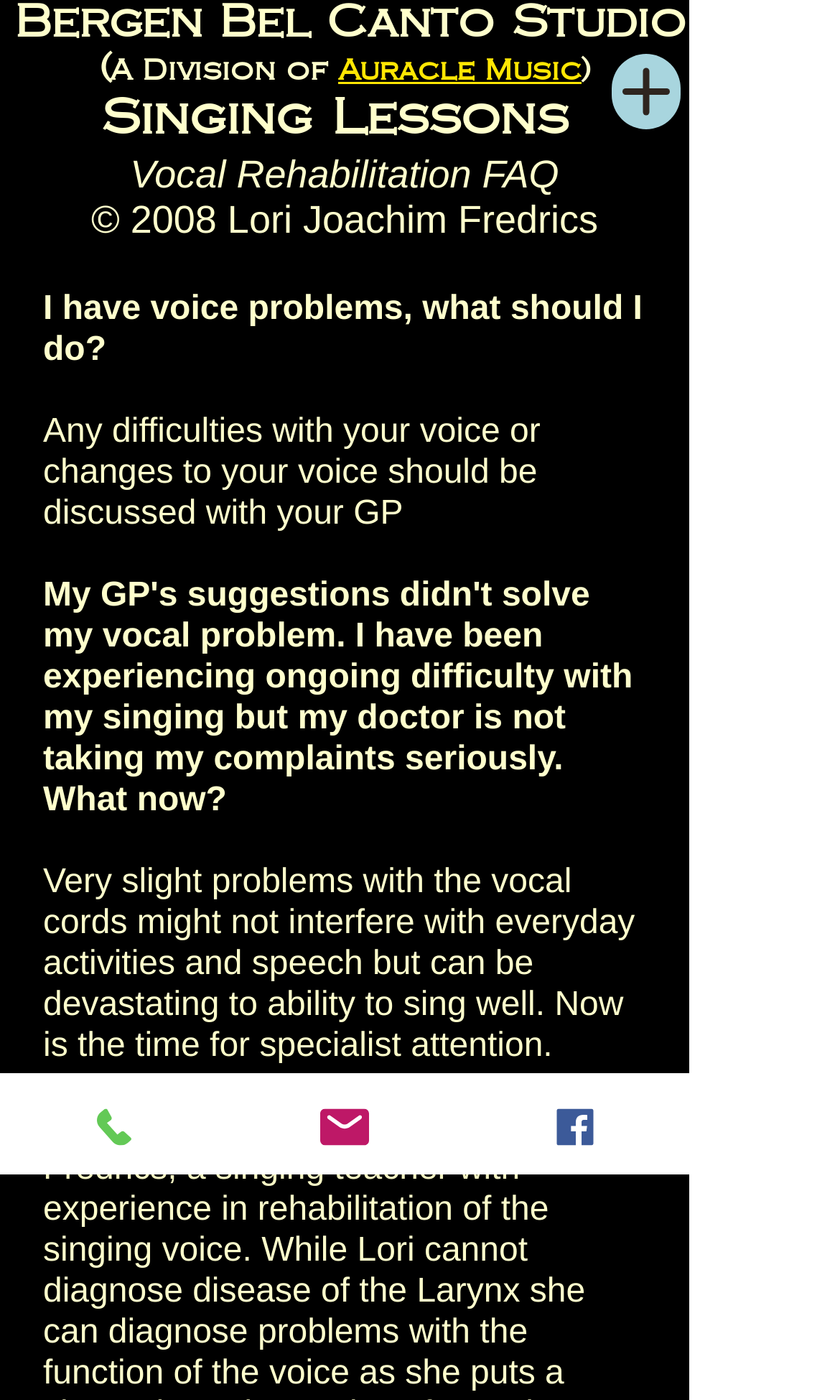What should you do if you have voice problems?
Look at the image and respond with a one-word or short phrase answer.

Discuss with your GP